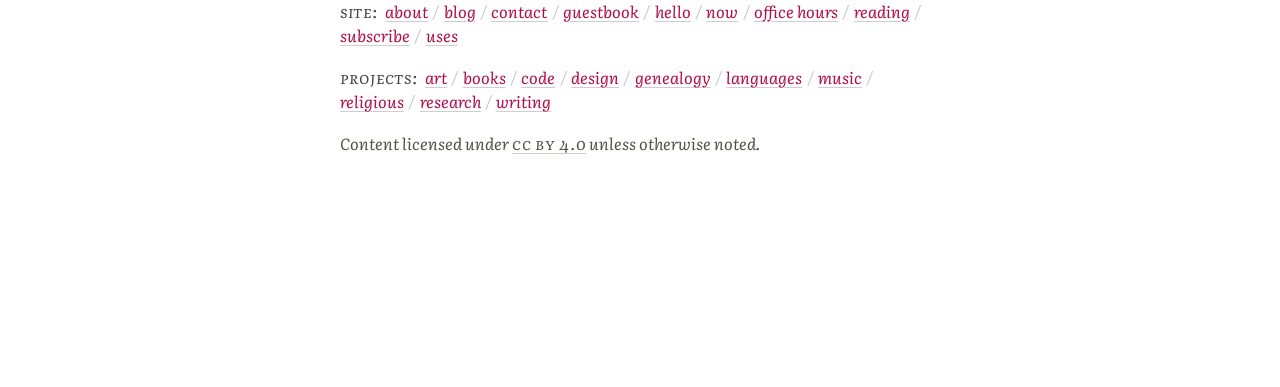Please determine the bounding box coordinates of the element's region to click for the following instruction: "view art projects".

[0.332, 0.171, 0.349, 0.229]